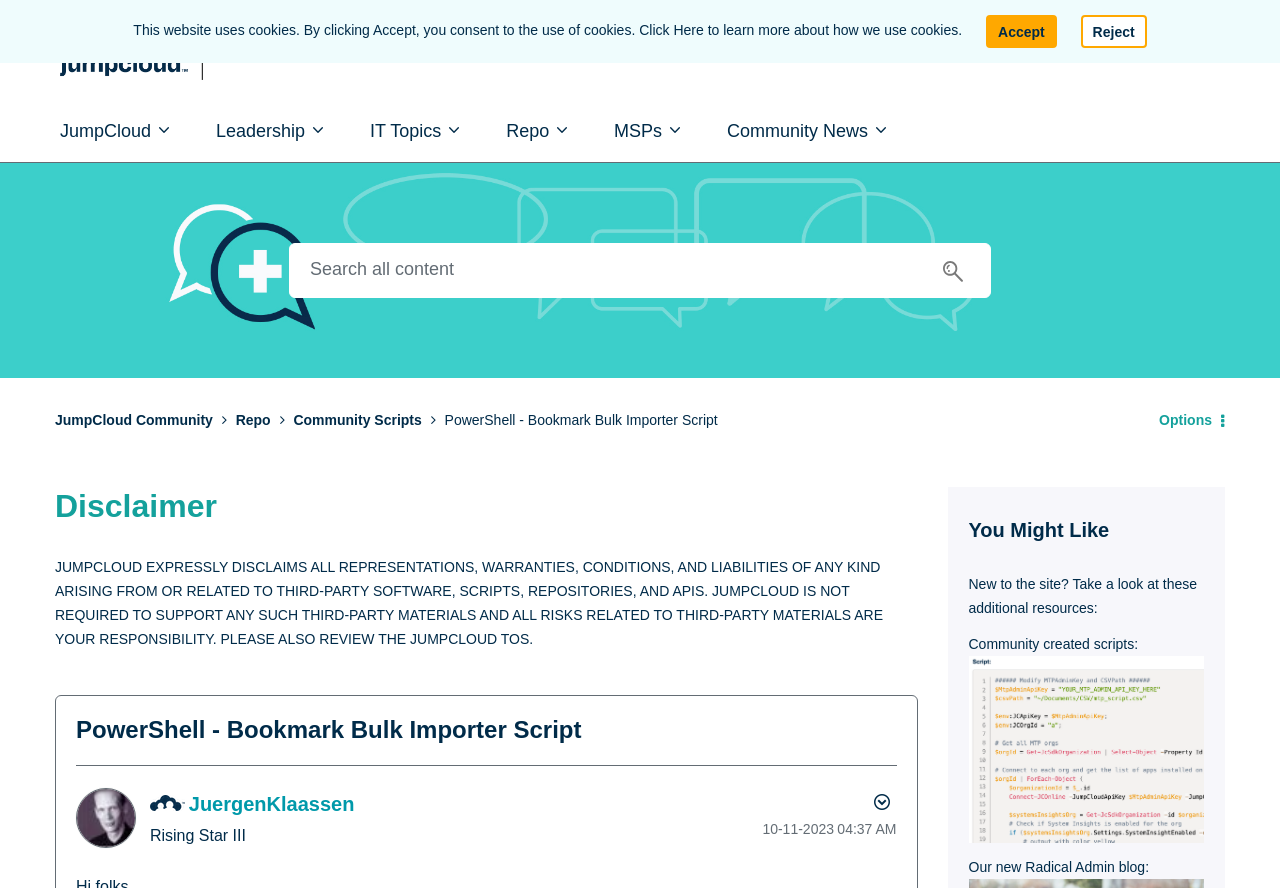Give an extensive and precise description of the webpage.

This webpage is the JumpCloud Community page, specifically showcasing a PowerShell script for bulk importing bookmarks. At the top, there is a notification about the website using cookies, with an "Accept" and "Reject" button. Below this, there is a header section with links to "JumpCloud Community", "Help", and other categories like "Leadership", "IT Topics", and "Community News".

On the top right, there is a search bar with a "Search" button. Below the header section, there is a navigation breadcrumb trail showing the path "JumpCloud Community" > "Repo" > "Community Scripts" > "PowerShell - Bookmark Bulk Importer Script".

The main content area has a heading "Disclaimer" with a lengthy text about JumpCloud's disclaimers regarding third-party software and scripts. Below this, there is a heading "PowerShell - Bookmark Bulk Importer Script" with an image of the author, JuergenKlaassen, and a "View Profile" link. The script's details, including the date and time of posting, are displayed below.

On the right side, there is a section titled "You Might Like" with links to additional resources, including community-created scripts and the Radical Admin blog. There are also several alert boxes and buttons scattered throughout the page, but their contents are not specified.